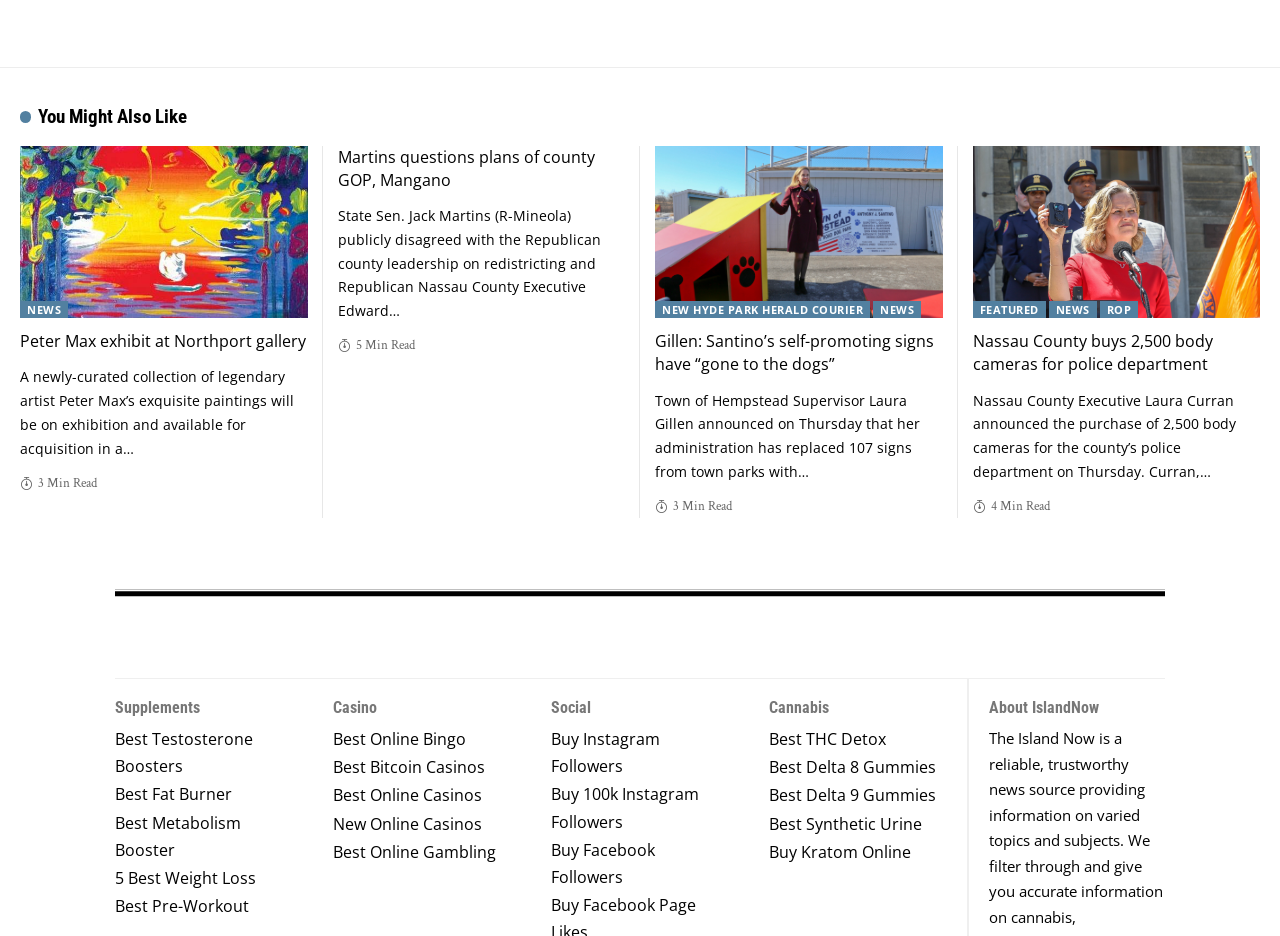Please respond to the question with a concise word or phrase:
How many body cameras did Nassau County buy for the police department?

2,500